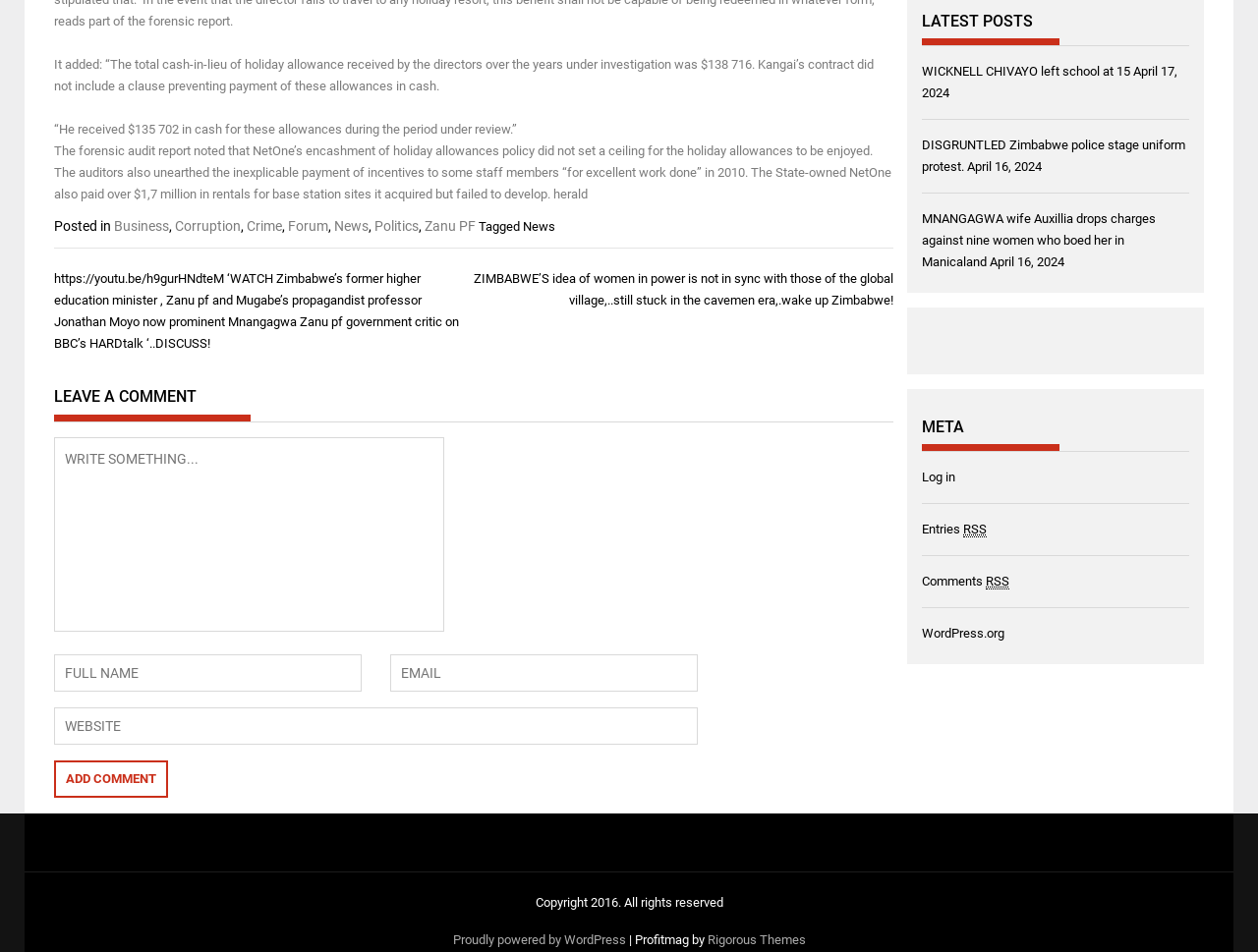Respond to the following question using a concise word or phrase: 
What is the date of the article?

Not specified